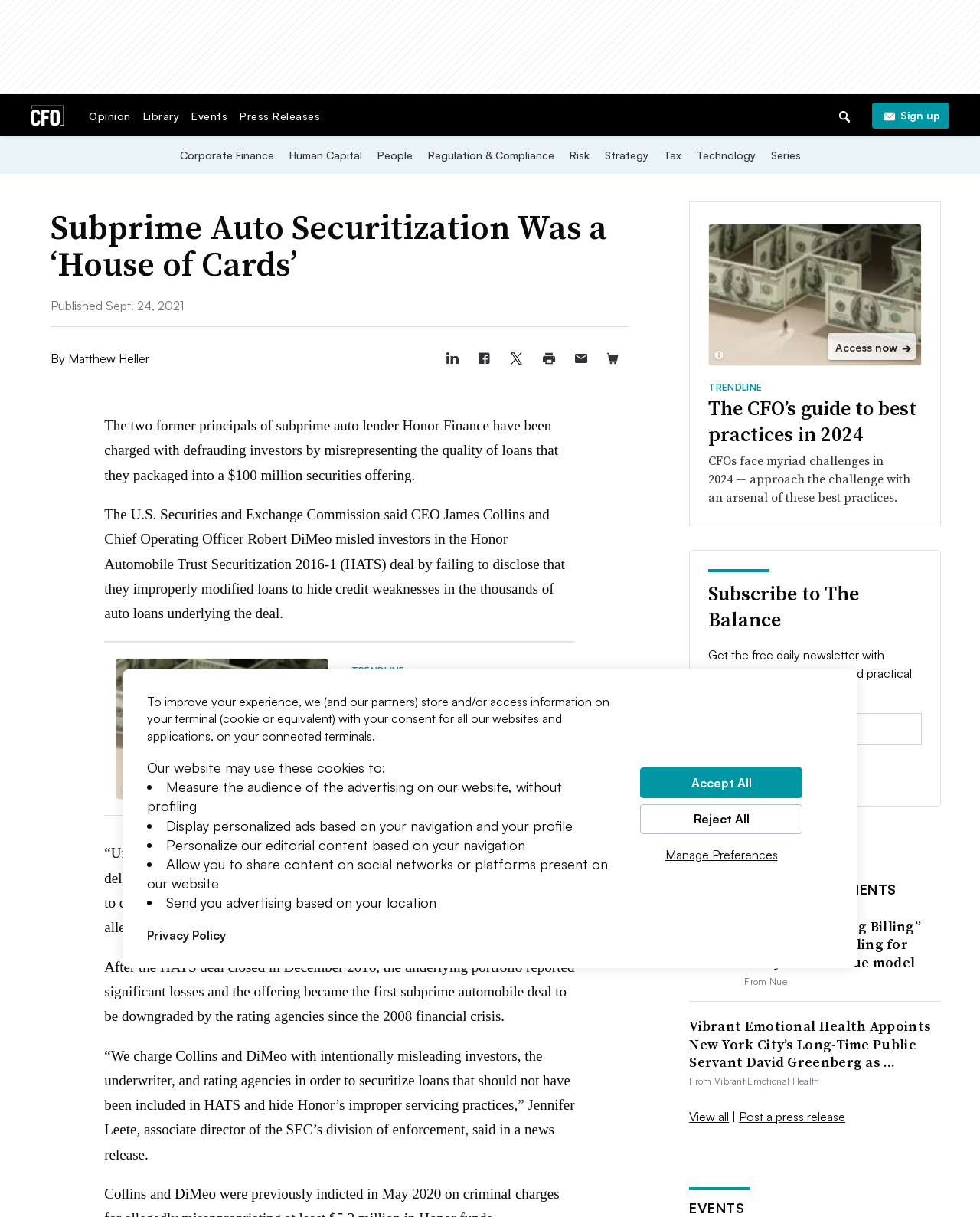Could you find the bounding box coordinates of the clickable area to complete this instruction: "Share article to Linkedin"?

[0.445, 0.281, 0.478, 0.308]